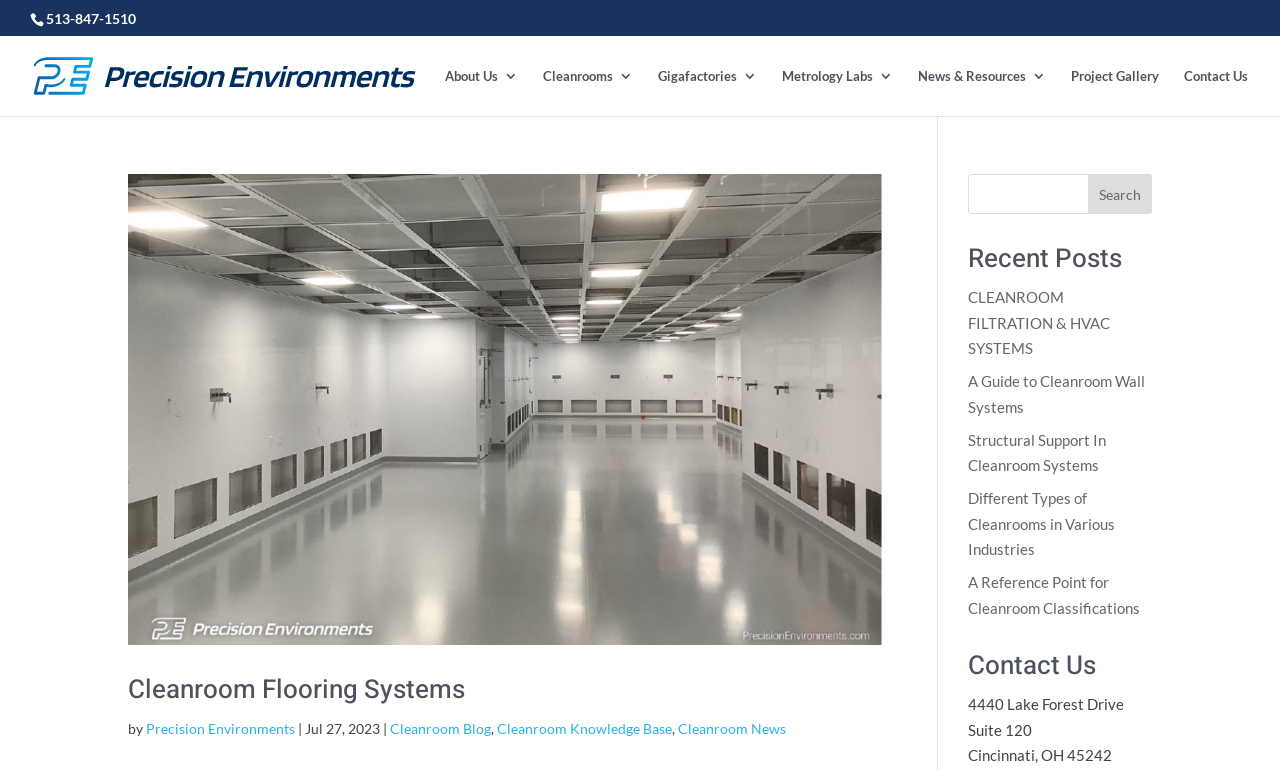Please determine the bounding box coordinates of the element to click in order to execute the following instruction: "Learn about cleanroom flooring systems". The coordinates should be four float numbers between 0 and 1, specified as [left, top, right, bottom].

[0.1, 0.226, 0.689, 0.838]